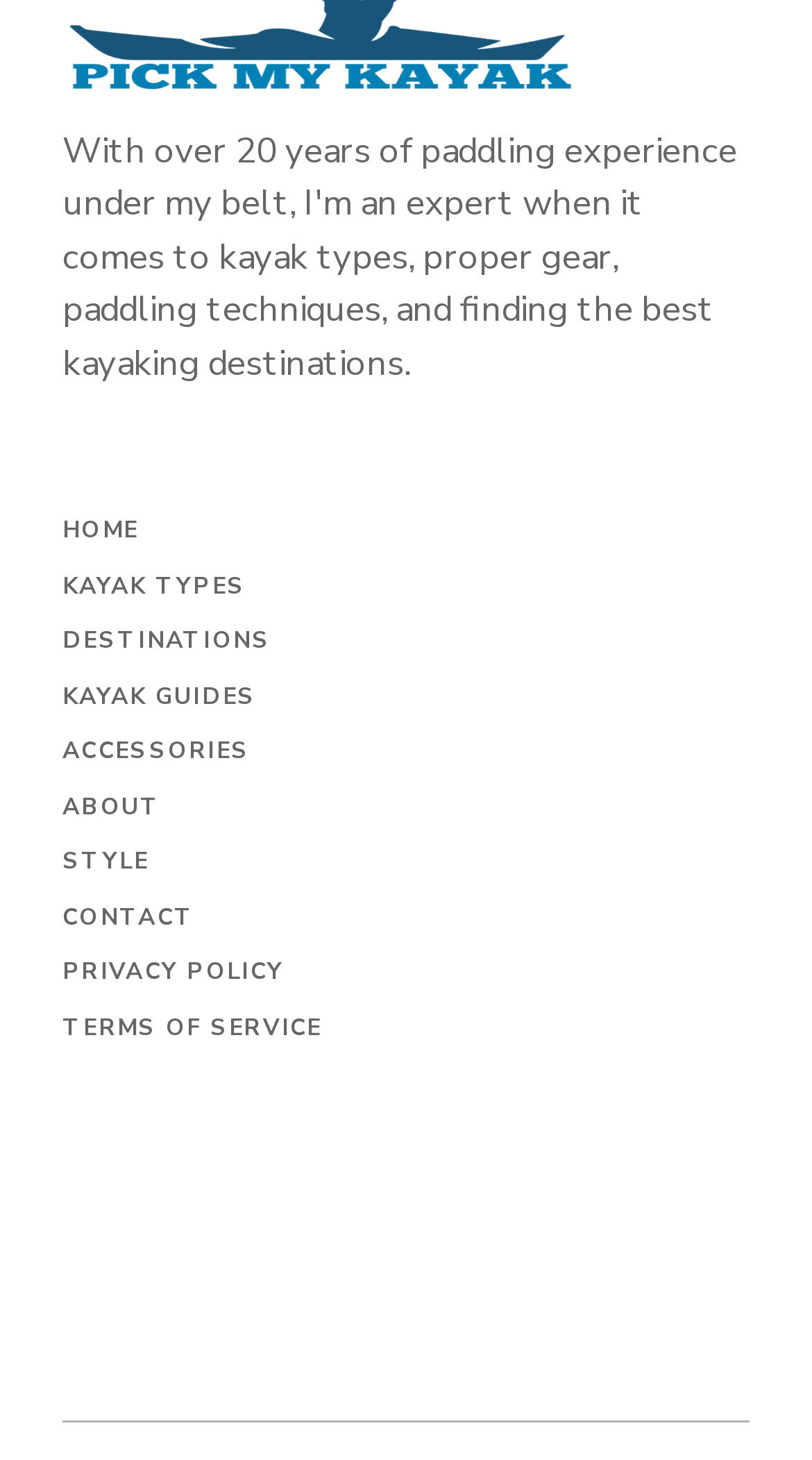Please answer the following question using a single word or phrase: 
How many links are on the top navigation bar?

10